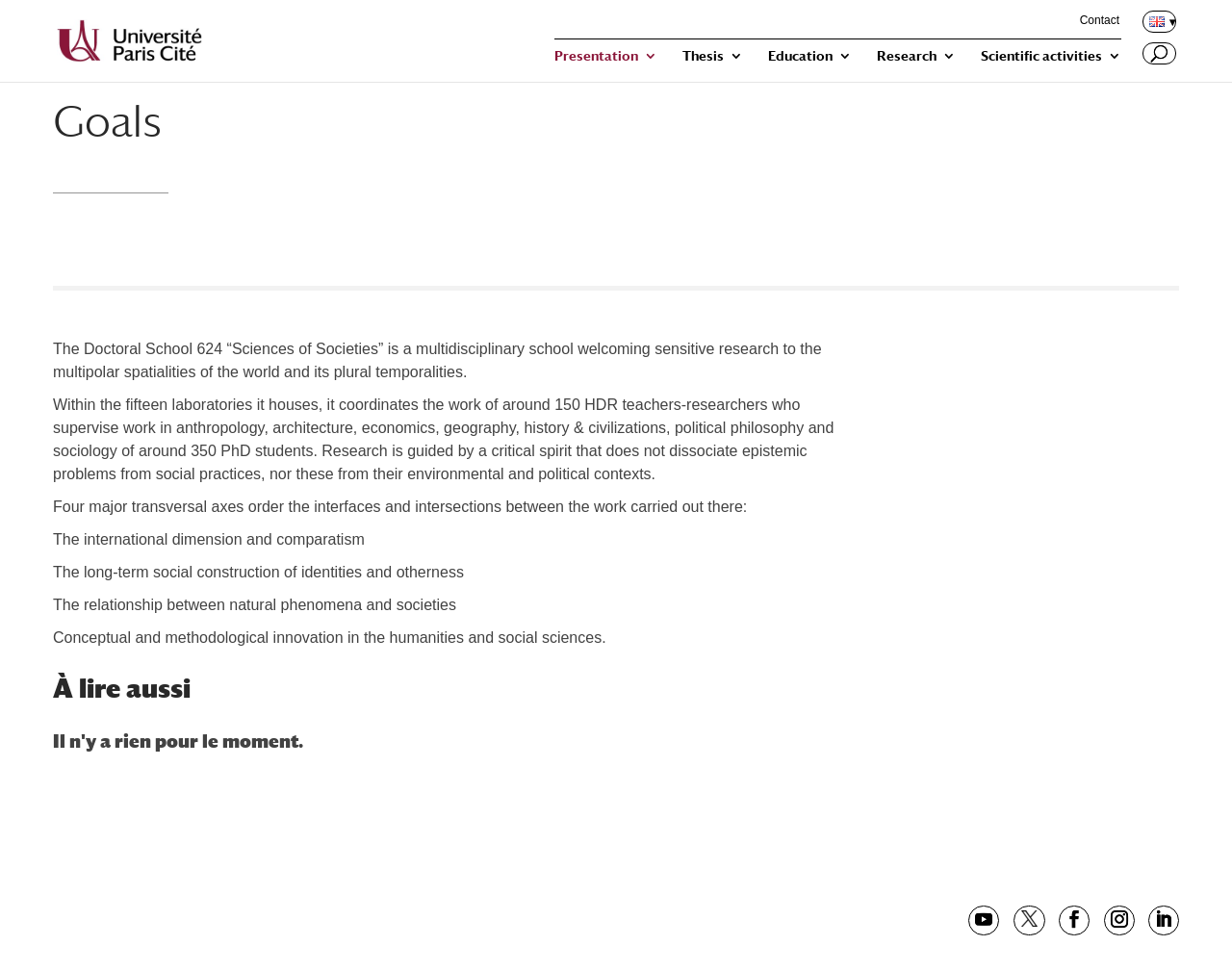Please locate the bounding box coordinates of the element that should be clicked to achieve the given instruction: "Click on the 'English' dropdown".

[0.933, 0.017, 0.945, 0.039]